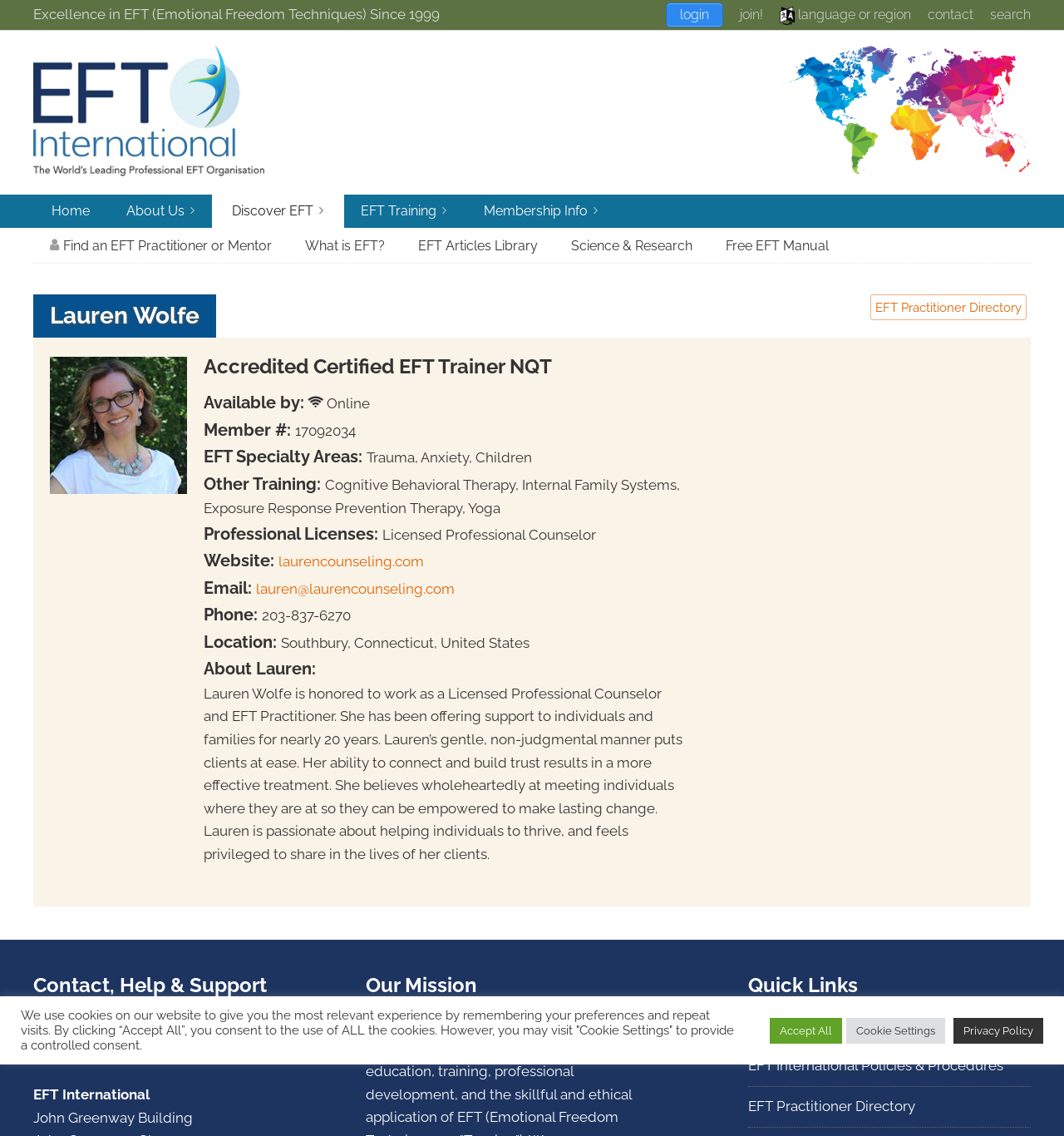Please mark the clickable region by giving the bounding box coordinates needed to complete this instruction: "click on login".

[0.626, 0.002, 0.68, 0.024]